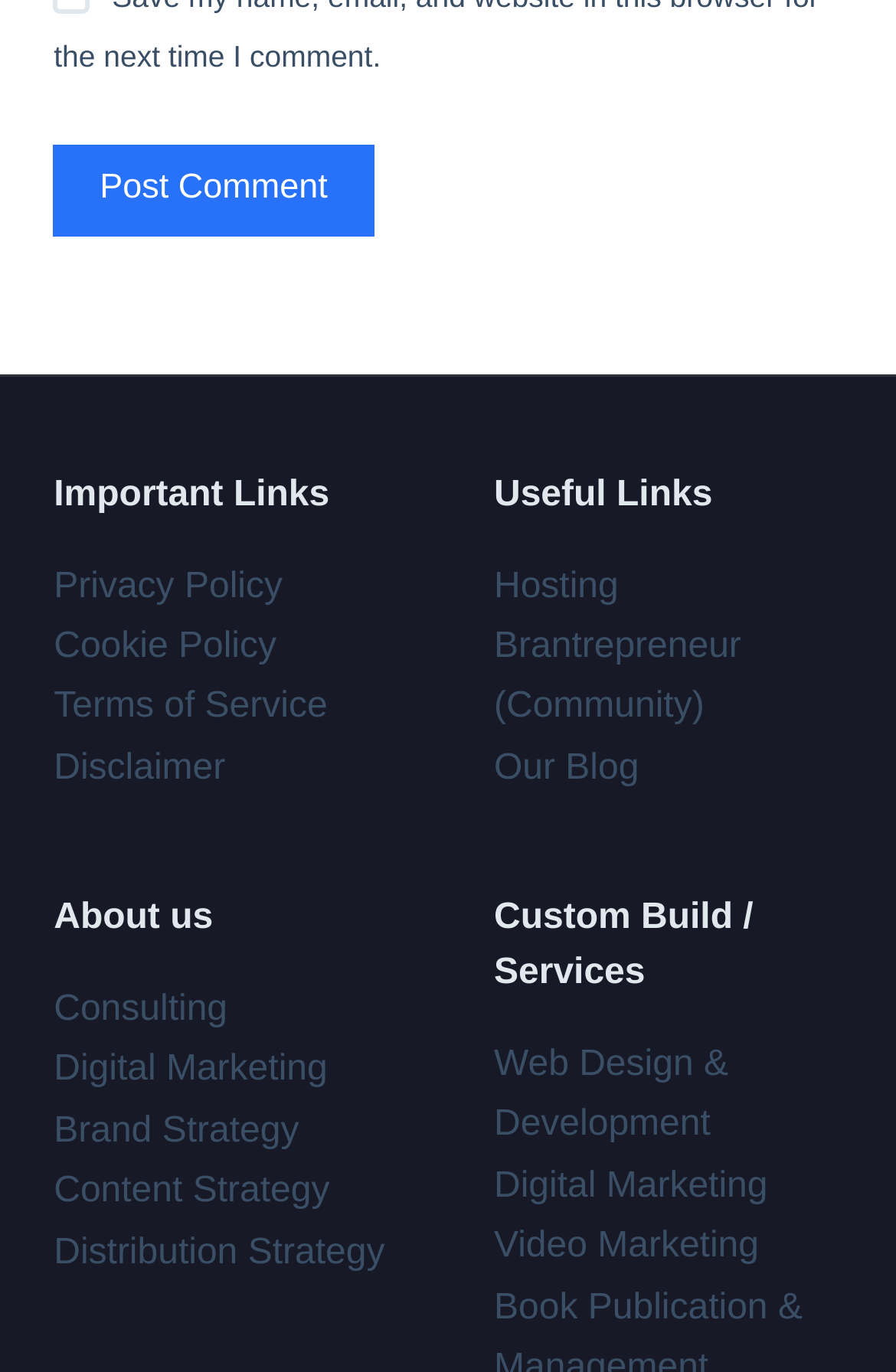What topics are covered under 'About us'?
Using the visual information, respond with a single word or phrase.

Consulting, marketing, strategy